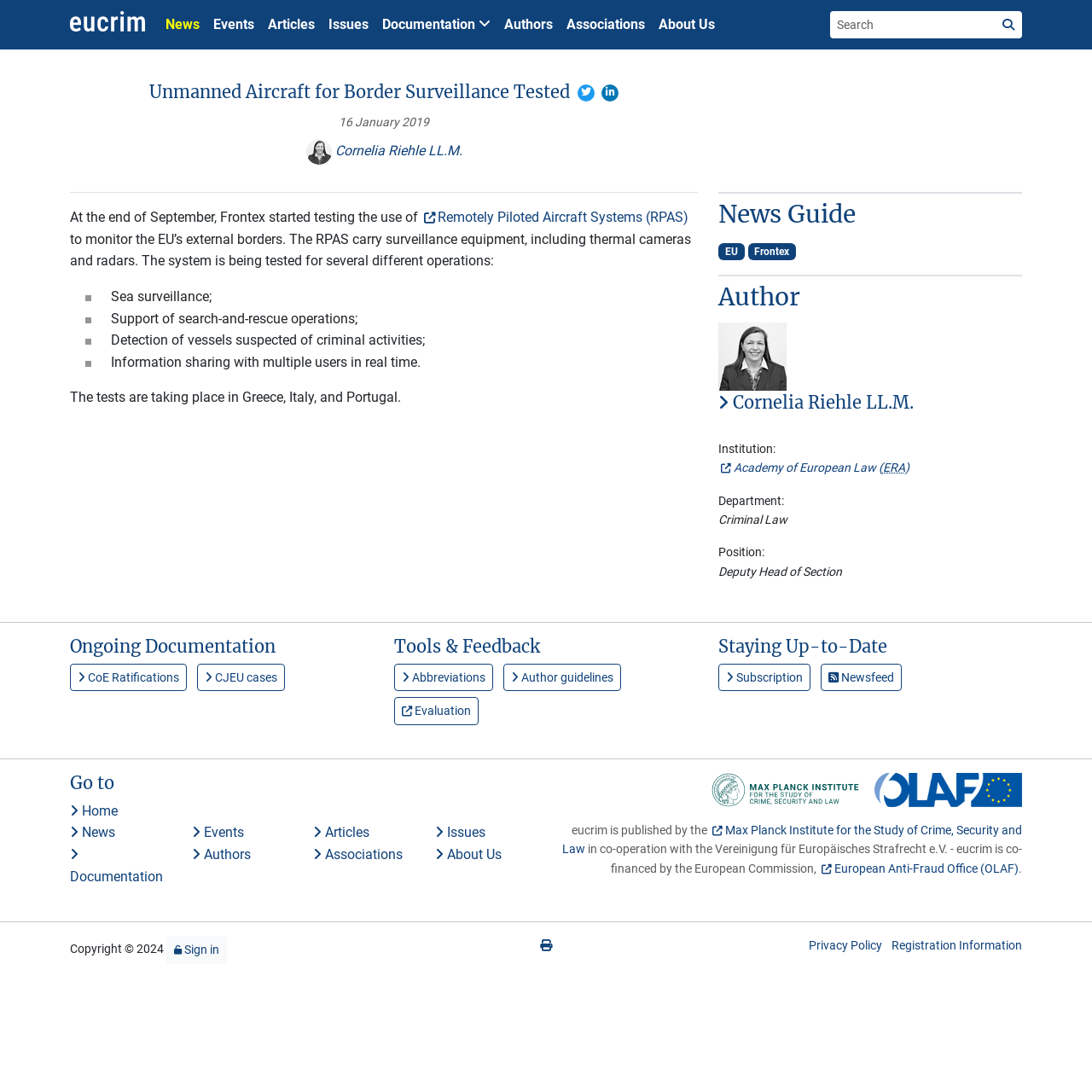Please identify the bounding box coordinates of the clickable region that I should interact with to perform the following instruction: "Read article by Cornelia Riehle LL.M.". The coordinates should be expressed as four float numbers between 0 and 1, i.e., [left, top, right, bottom].

[0.28, 0.131, 0.423, 0.146]